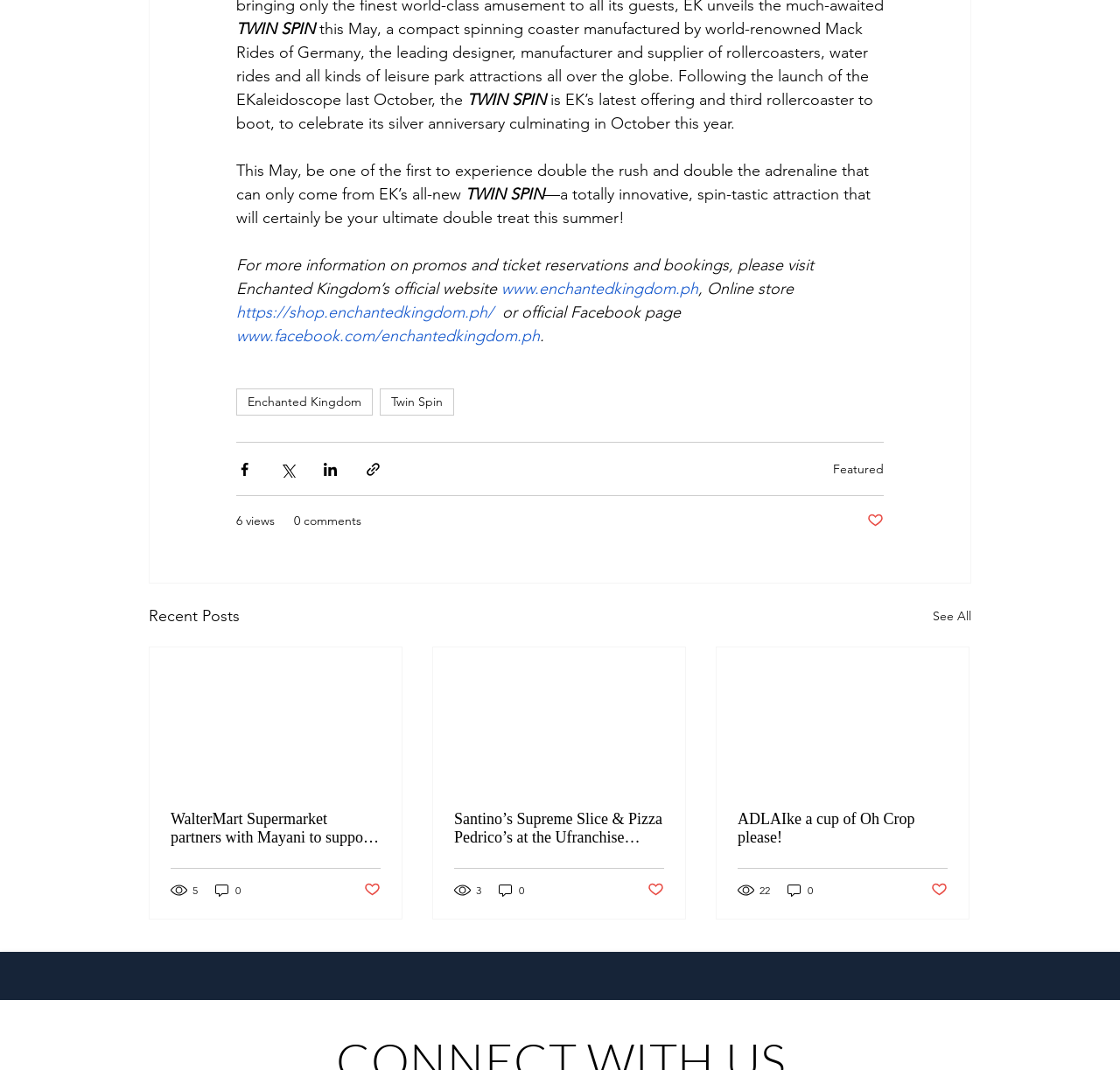Could you locate the bounding box coordinates for the section that should be clicked to accomplish this task: "Read more about Twin Spin".

[0.416, 0.173, 0.486, 0.191]